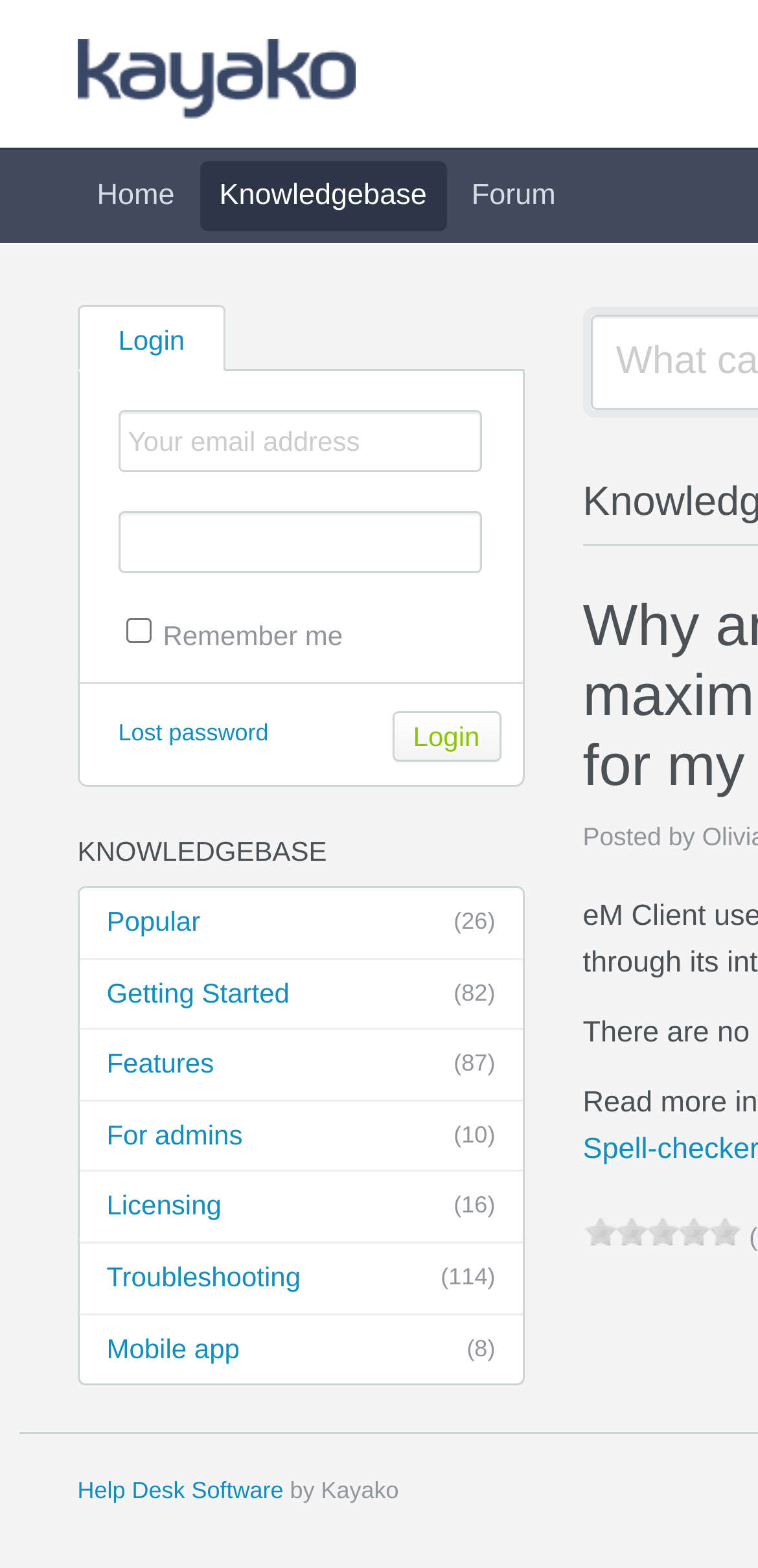Use a single word or phrase to answer the question:
What is the purpose of the 'Lost password' link?

To recover forgotten password